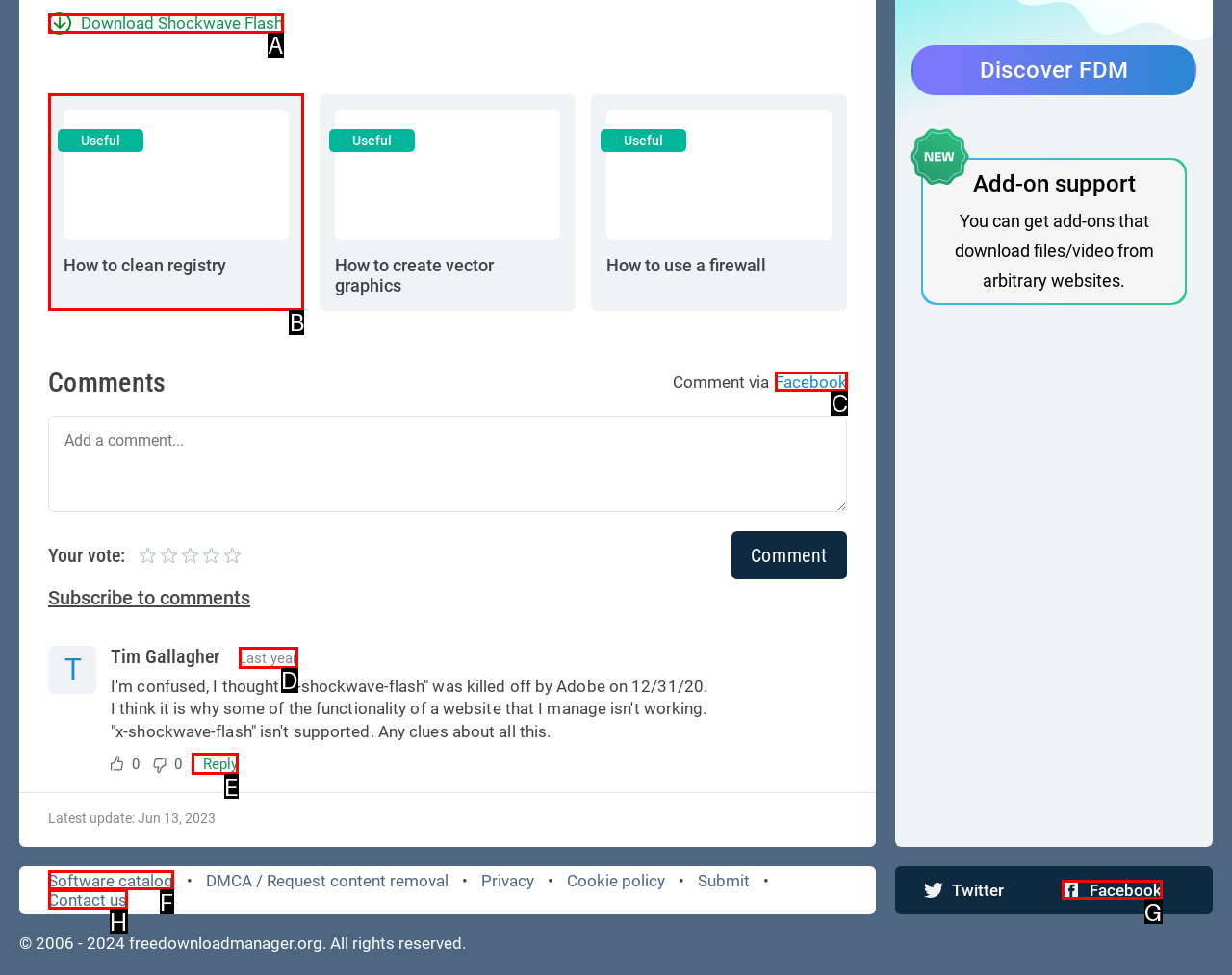Select the letter of the UI element you need to click to complete this task: Comment via Facebook.

C